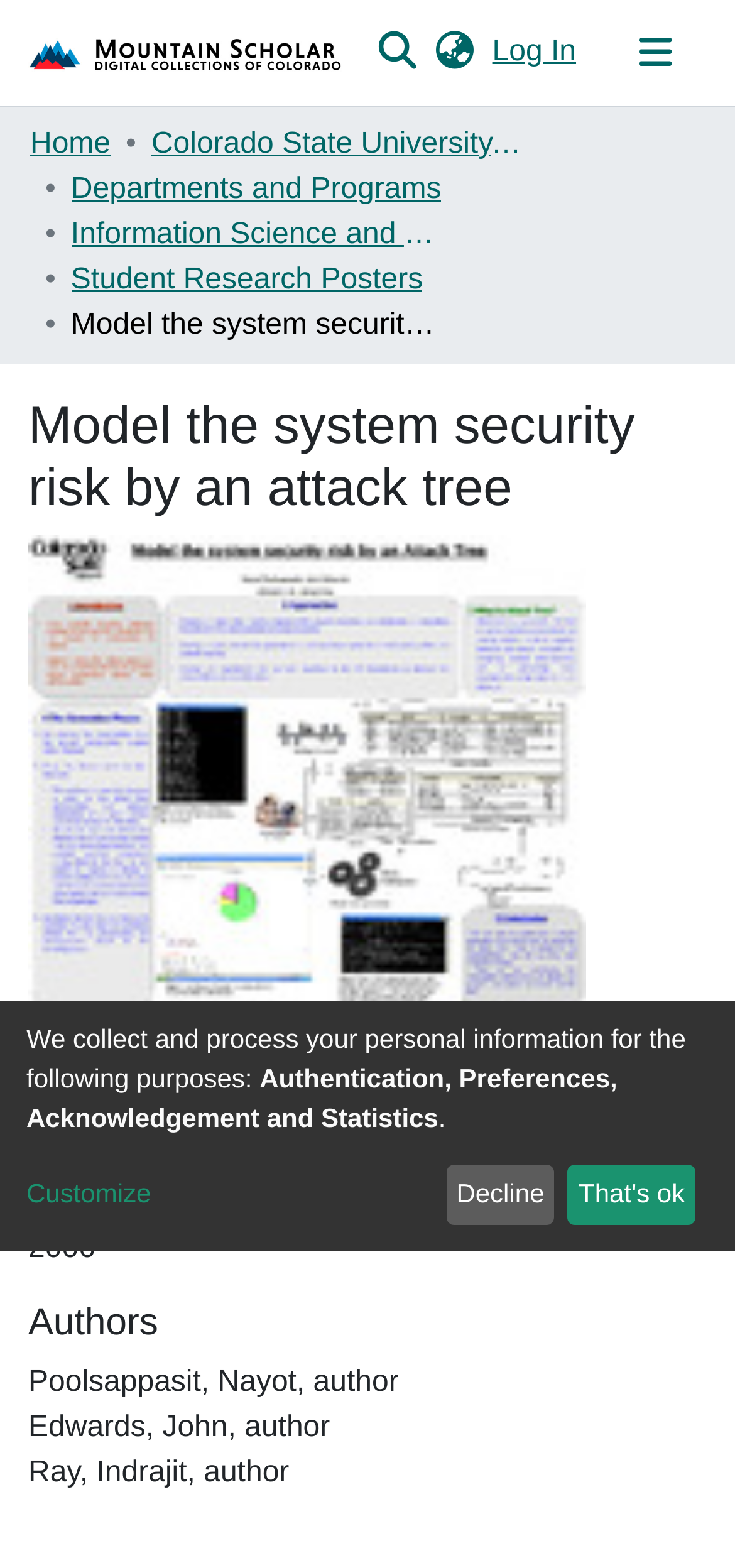From the given element description: "Home", find the bounding box for the UI element. Provide the coordinates as four float numbers between 0 and 1, in the order [left, top, right, bottom].

[0.041, 0.078, 0.15, 0.107]